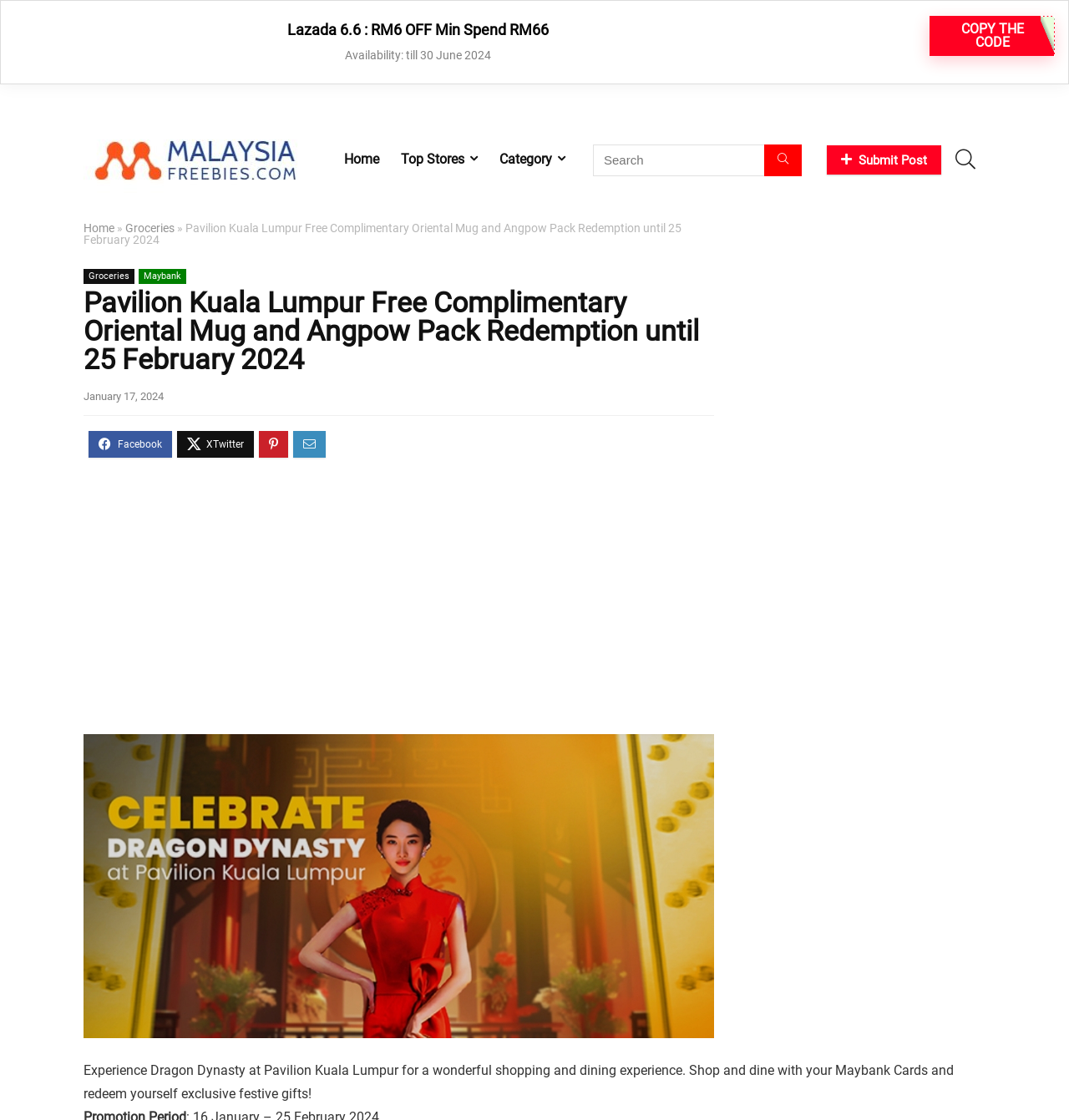Using the given element description, provide the bounding box coordinates (top-left x, top-left y, bottom-right x, bottom-right y) for the corresponding UI element in the screenshot: 045 875 508

None